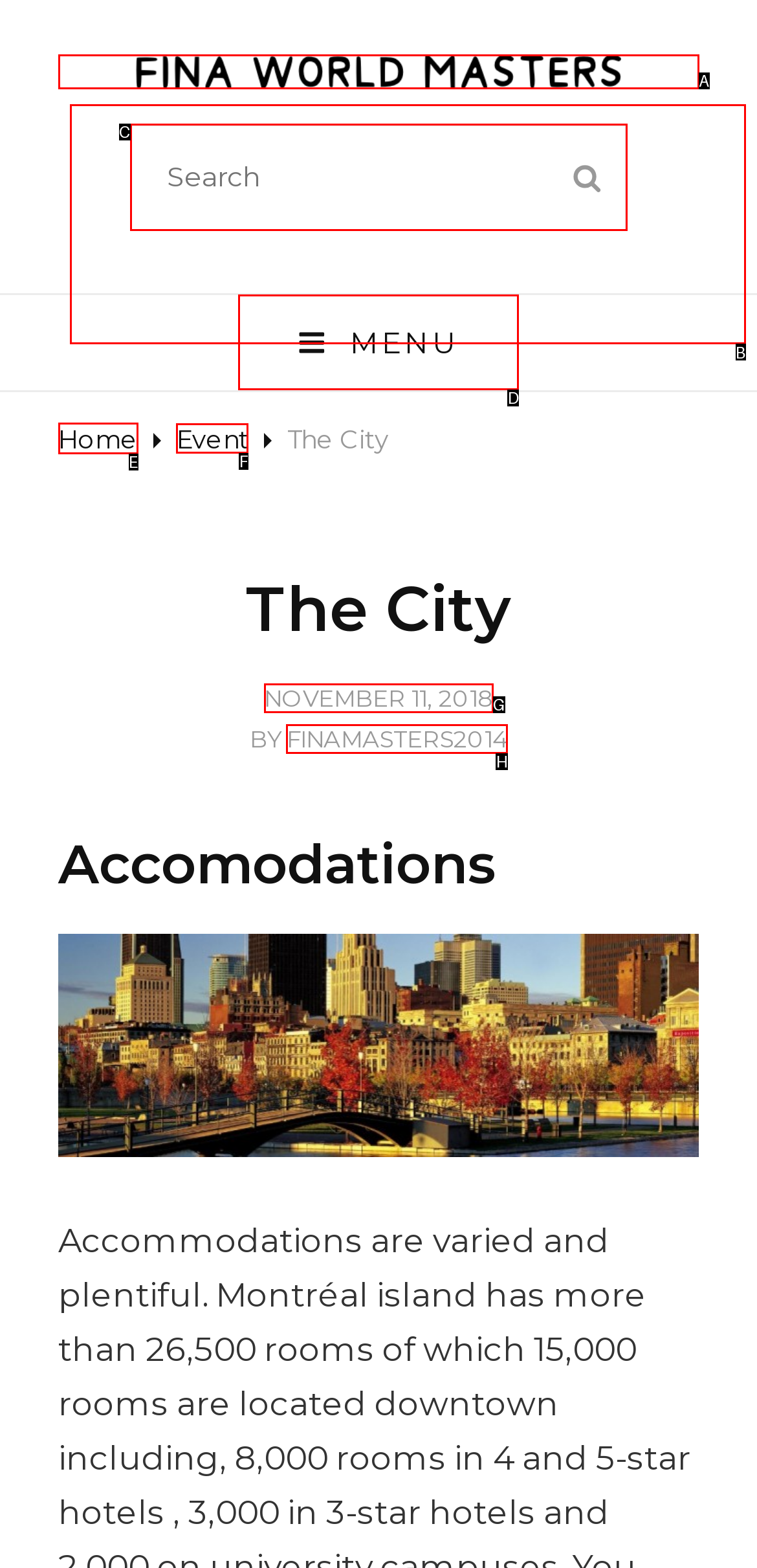Choose the letter that corresponds to the correct button to accomplish the task: view event information
Reply with the letter of the correct selection only.

F